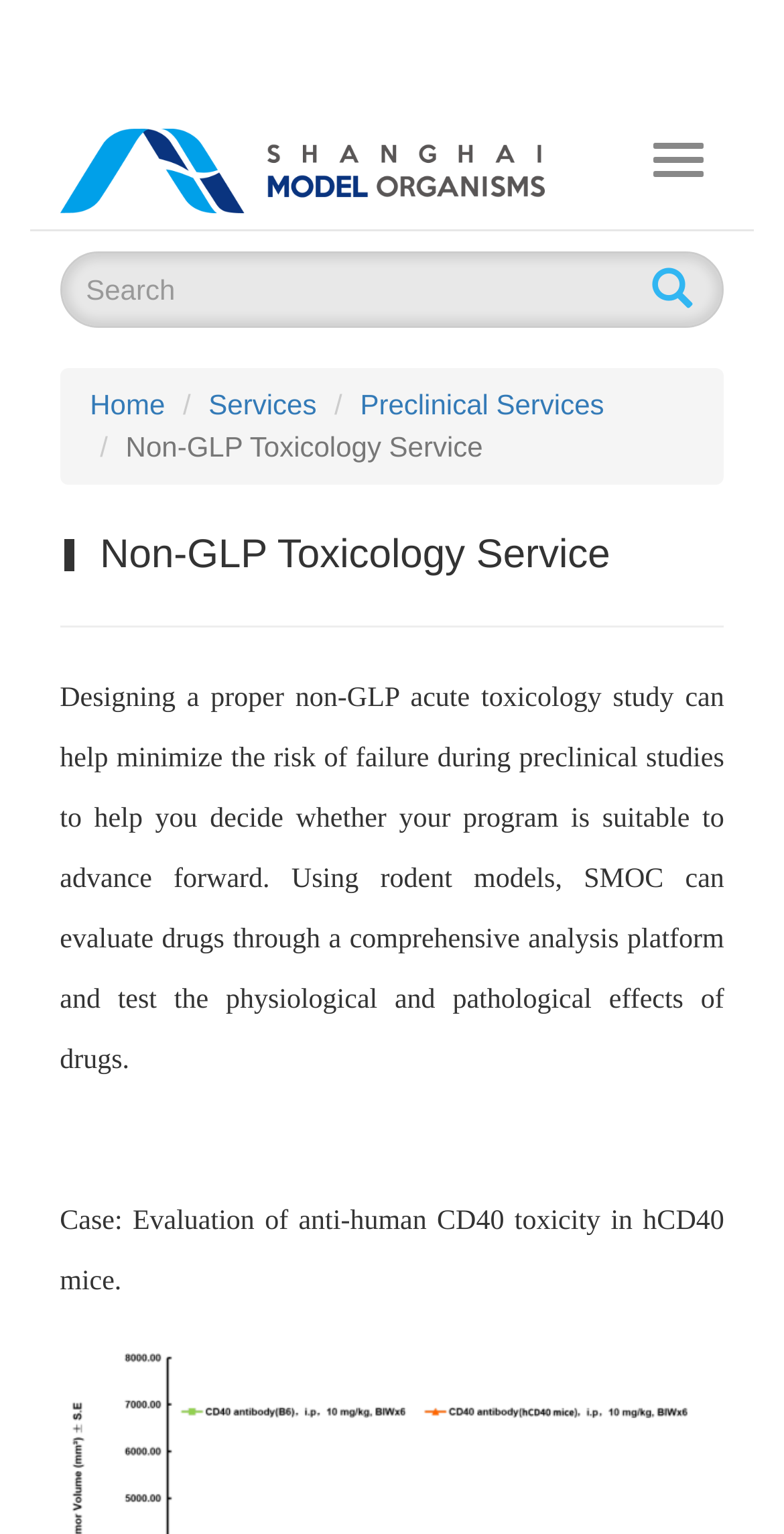Using the information in the image, give a detailed answer to the following question: What is the navigation button located at the top-right corner?

The navigation button is a button located at the top-right corner of the webpage, with the text 'Toggle navigation'.